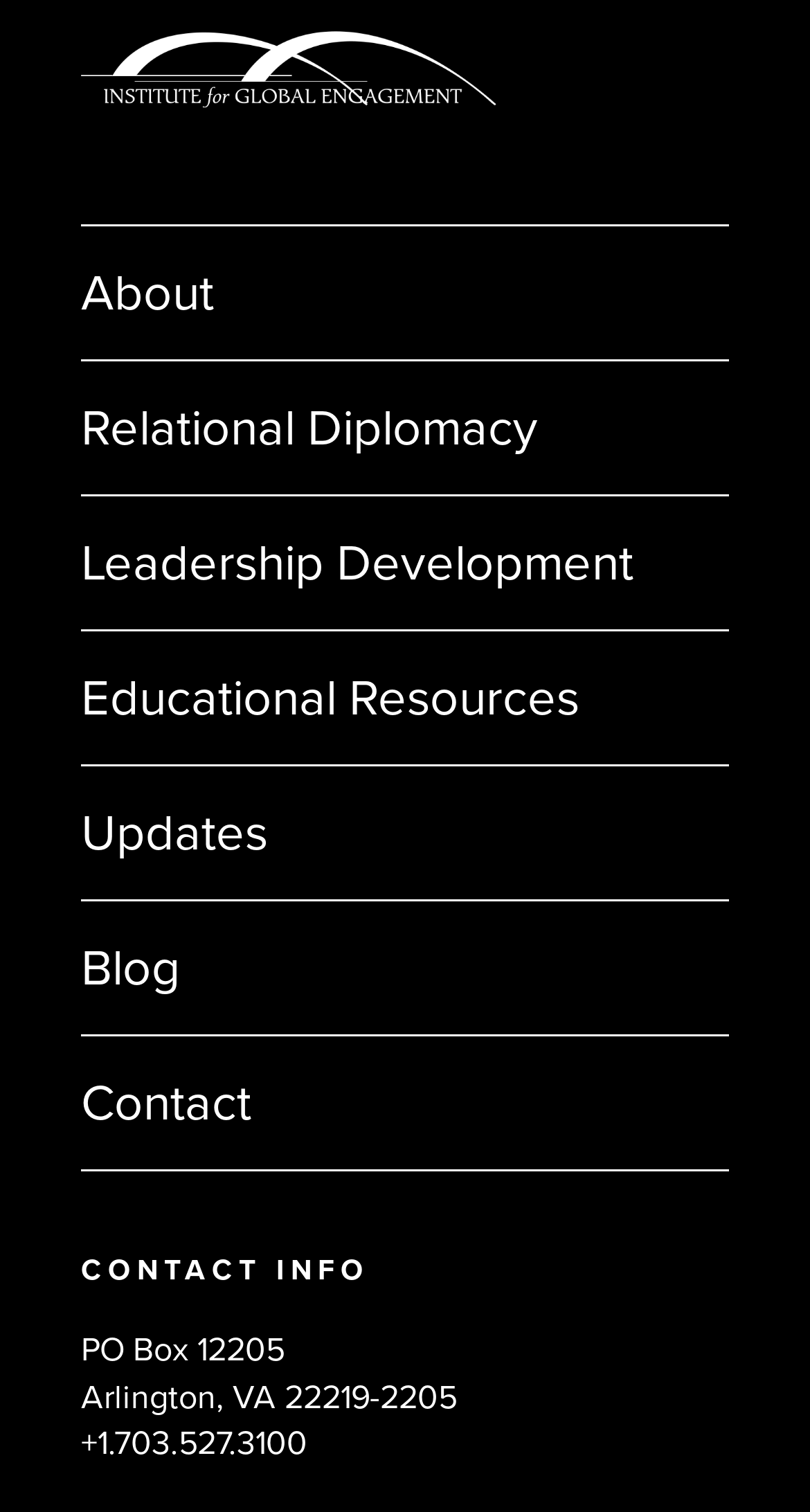Please identify the coordinates of the bounding box for the clickable region that will accomplish this instruction: "visit the Institute for Global Engagement".

[0.1, 0.02, 0.613, 0.071]